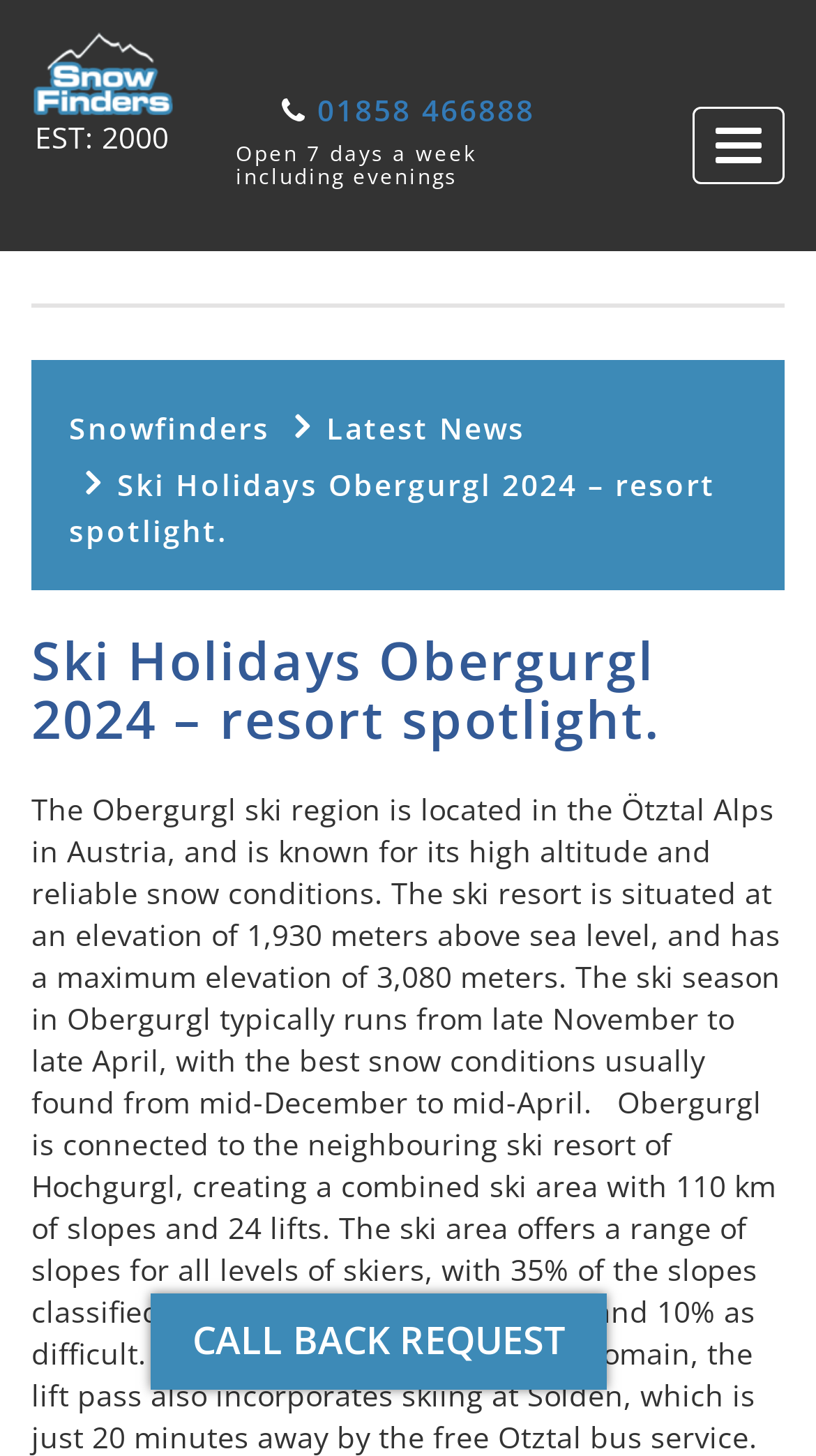Provide a brief response to the question below using one word or phrase:
What is the operating schedule of the ski resort?

7 days a week including evenings